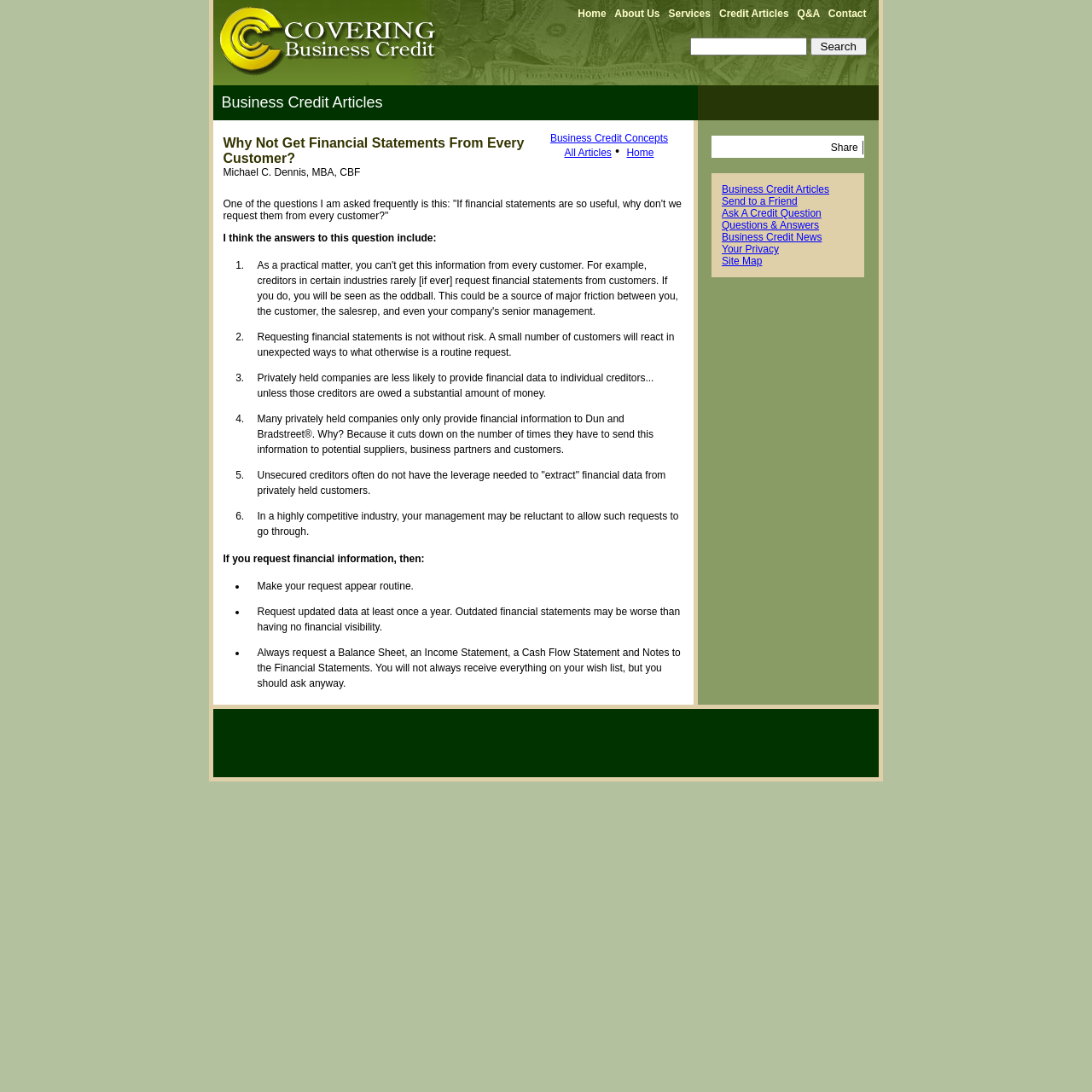What is the purpose of requesting financial statements from customers?
Please answer using one word or phrase, based on the screenshot.

To assess creditworthiness